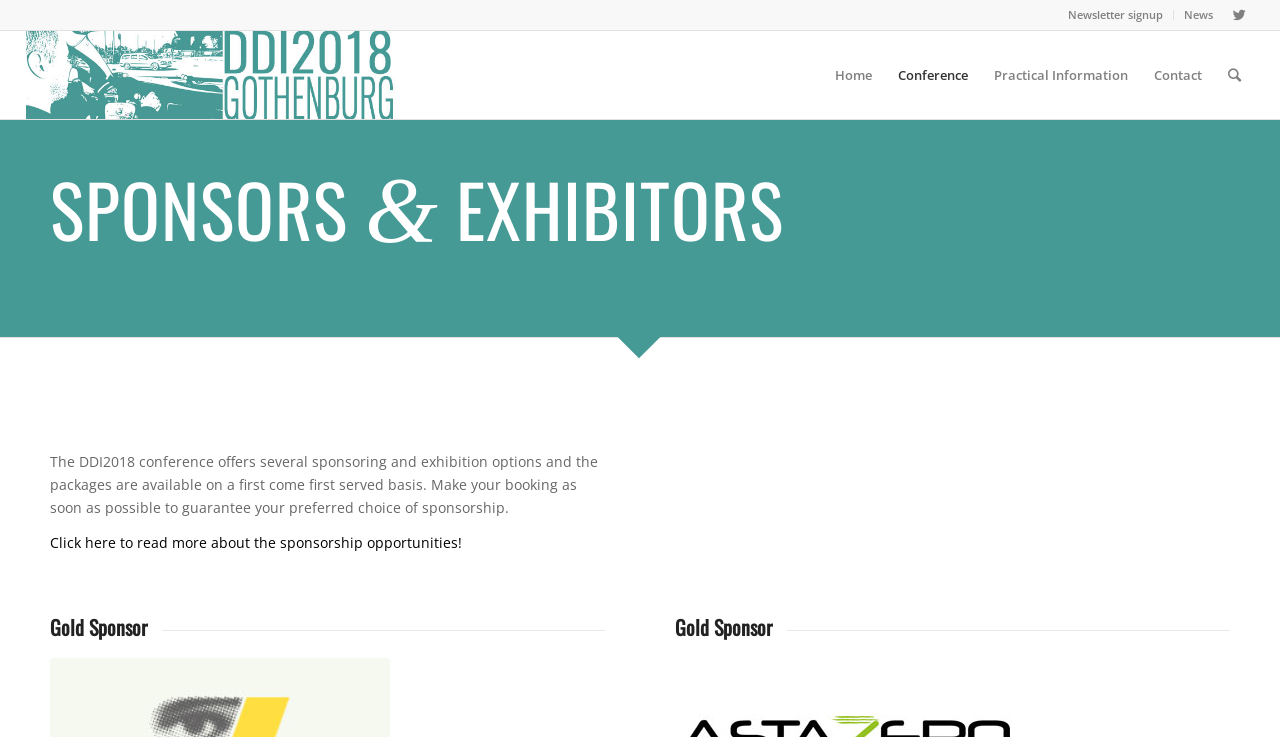Locate the bounding box coordinates of the item that should be clicked to fulfill the instruction: "View the gold sponsor information".

[0.039, 0.836, 0.115, 0.866]